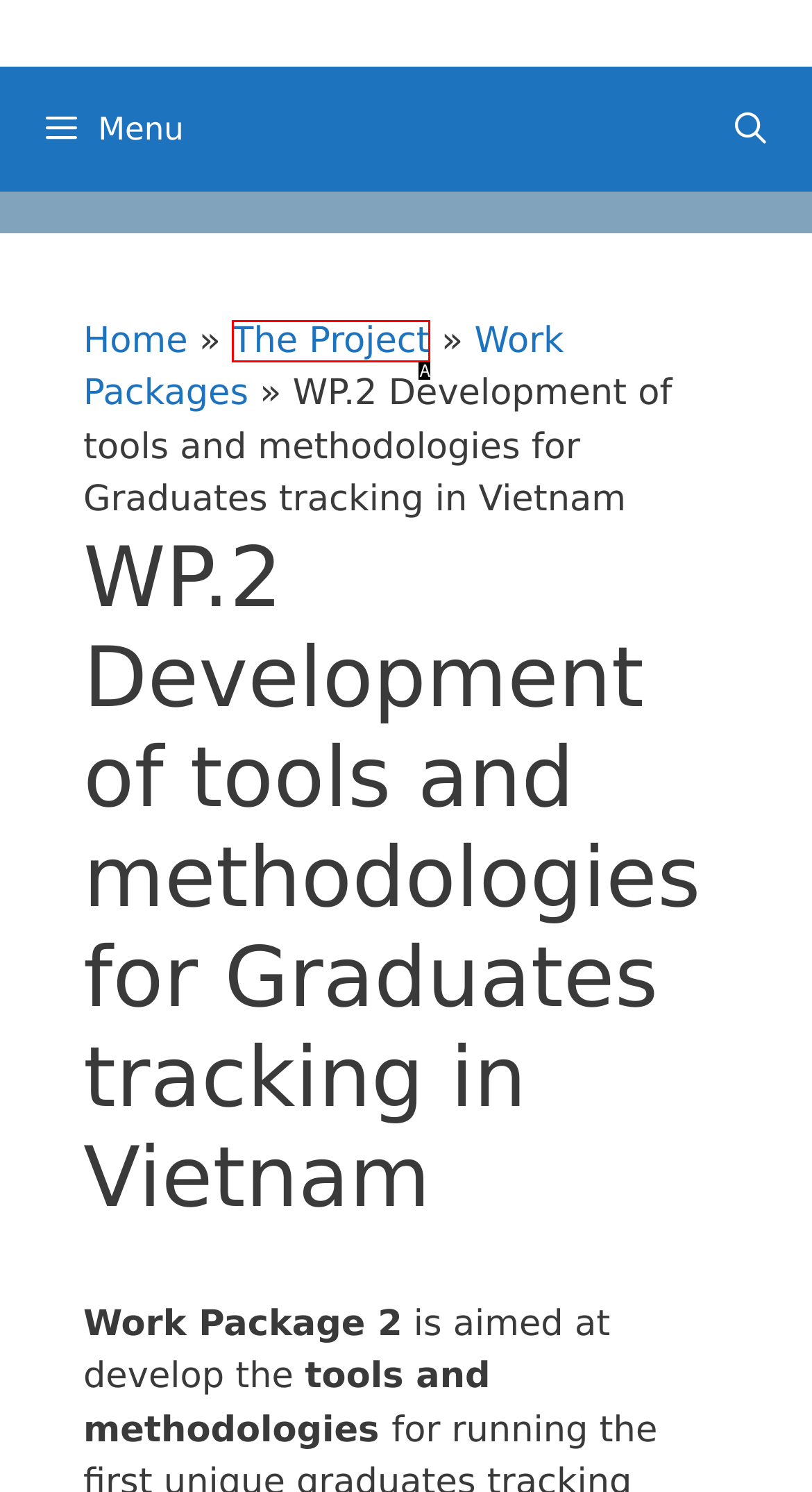Based on the provided element description: The Project, identify the best matching HTML element. Respond with the corresponding letter from the options shown.

A